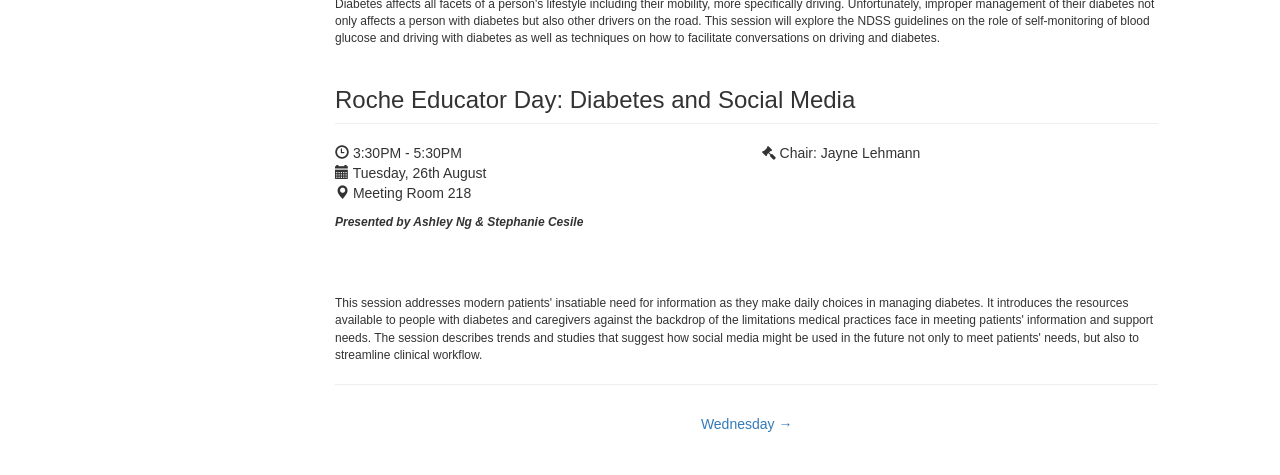What is the time of the event?
Based on the screenshot, answer the question with a single word or phrase.

3:30PM - 5:30PM